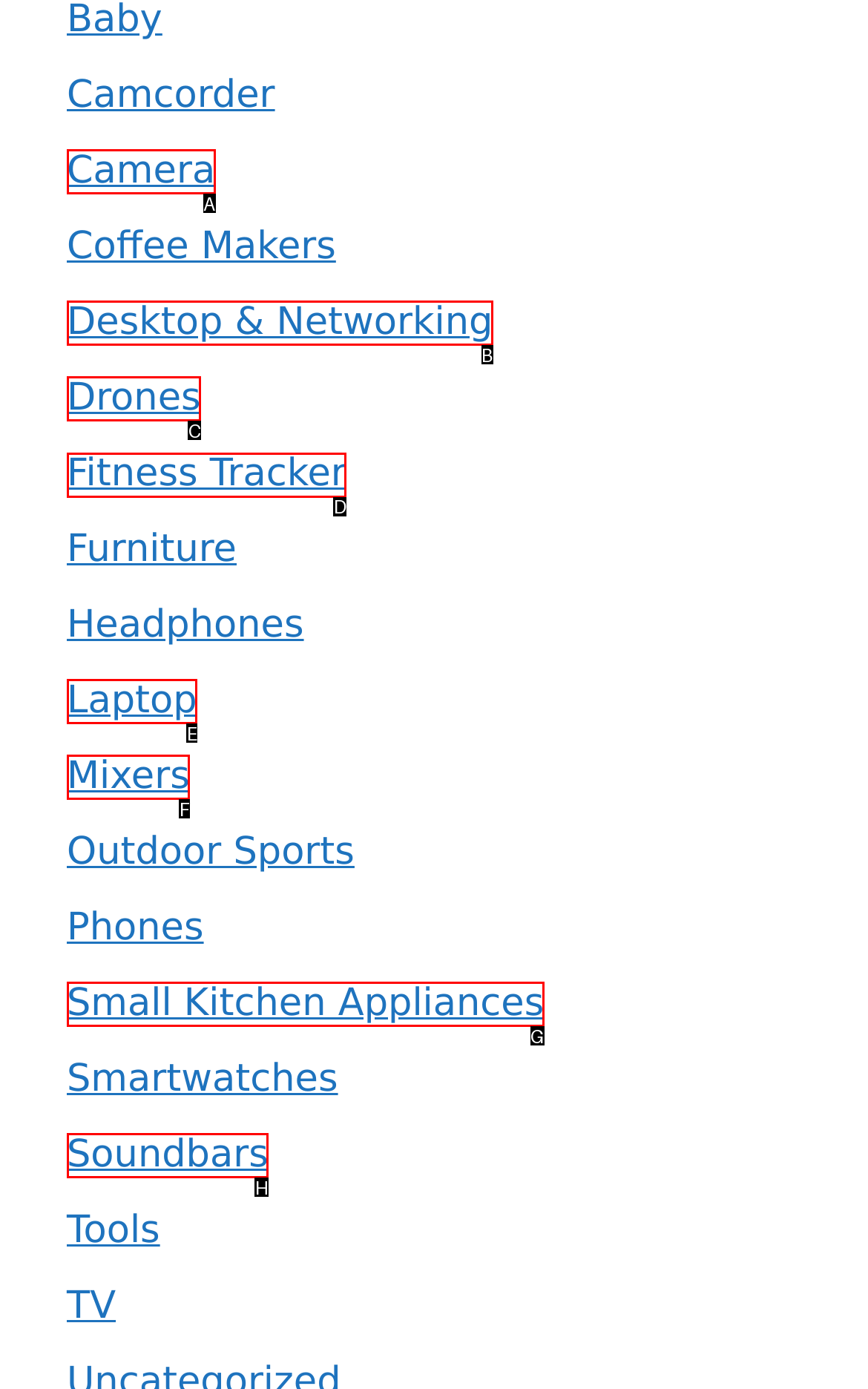Provide the letter of the HTML element that you need to click on to perform the task: Explore Fitness Tracker options.
Answer with the letter corresponding to the correct option.

D